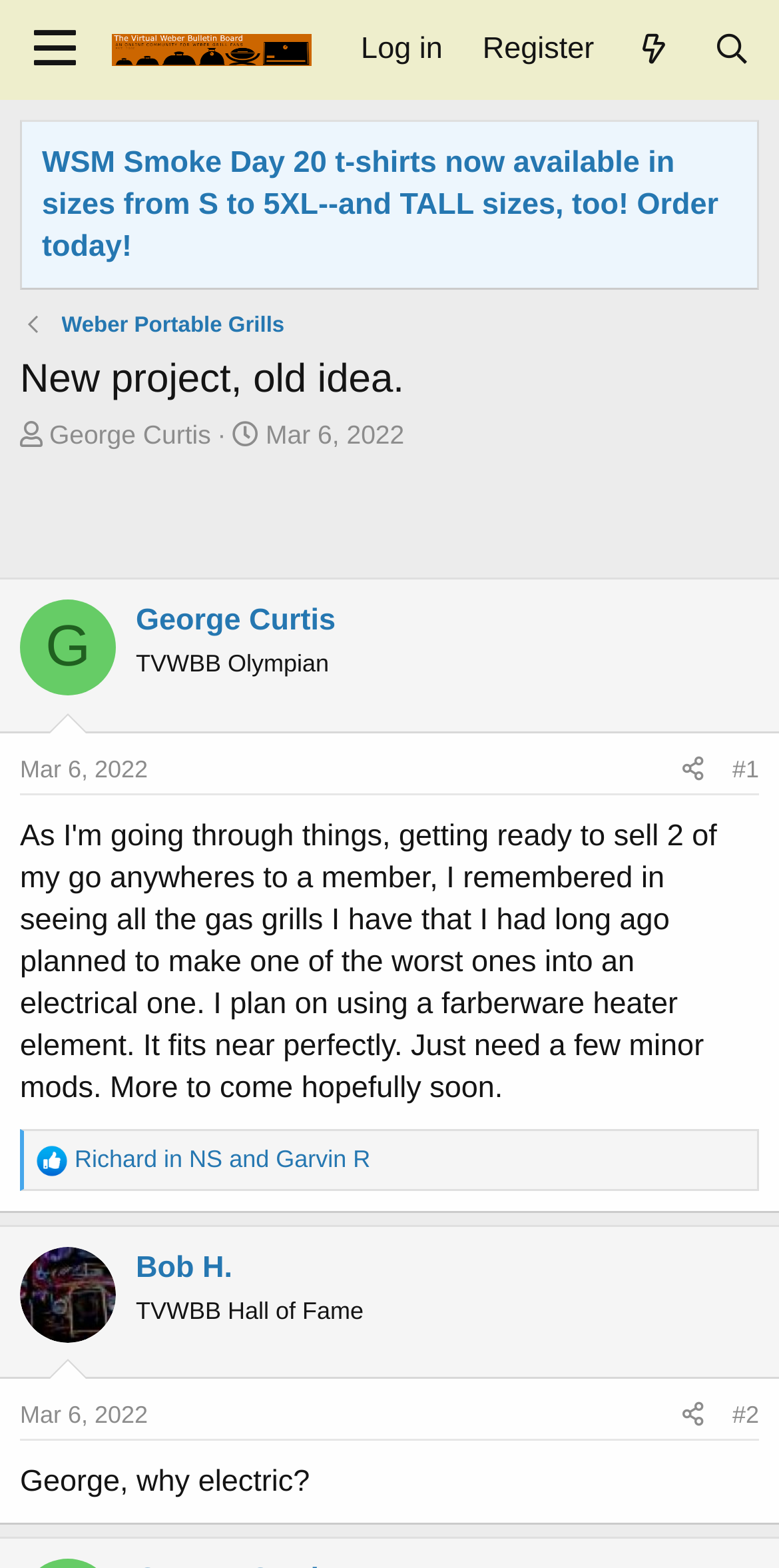Identify and extract the main heading from the webpage.

New project, old idea.